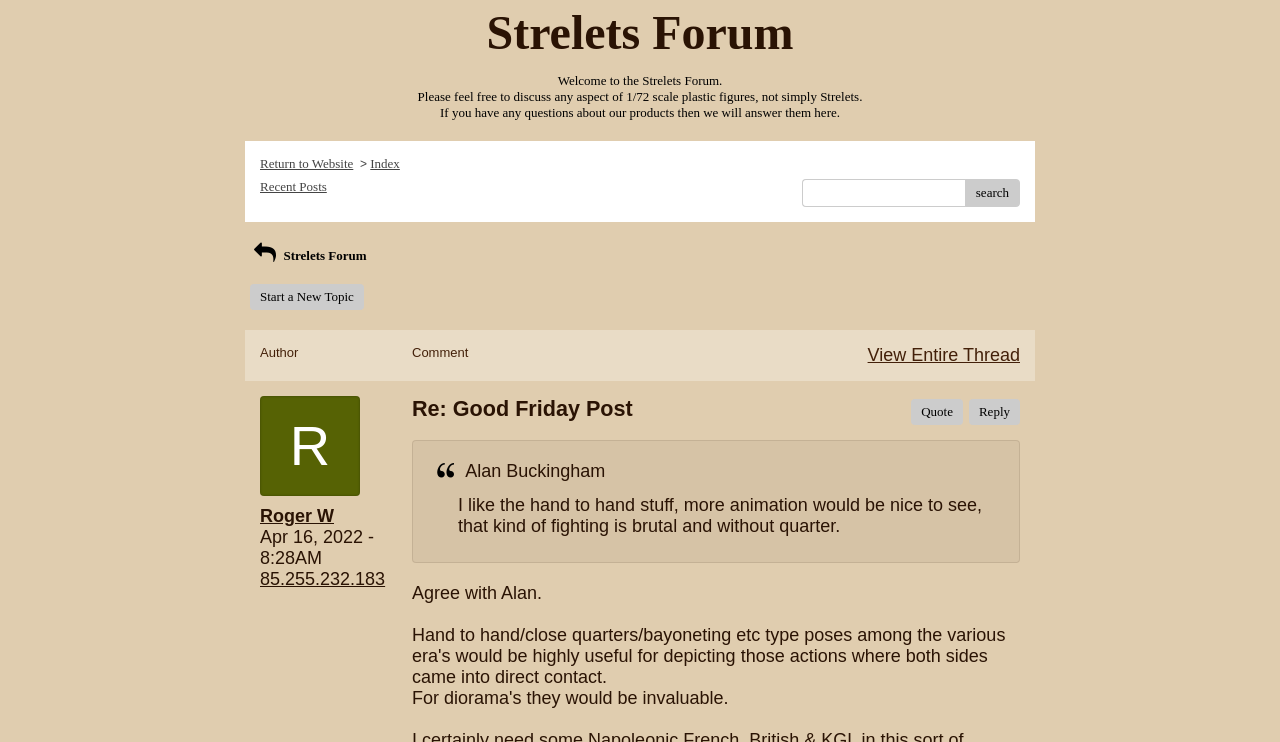Locate the bounding box coordinates of the element that should be clicked to execute the following instruction: "Visit gobriercrest.ca".

None